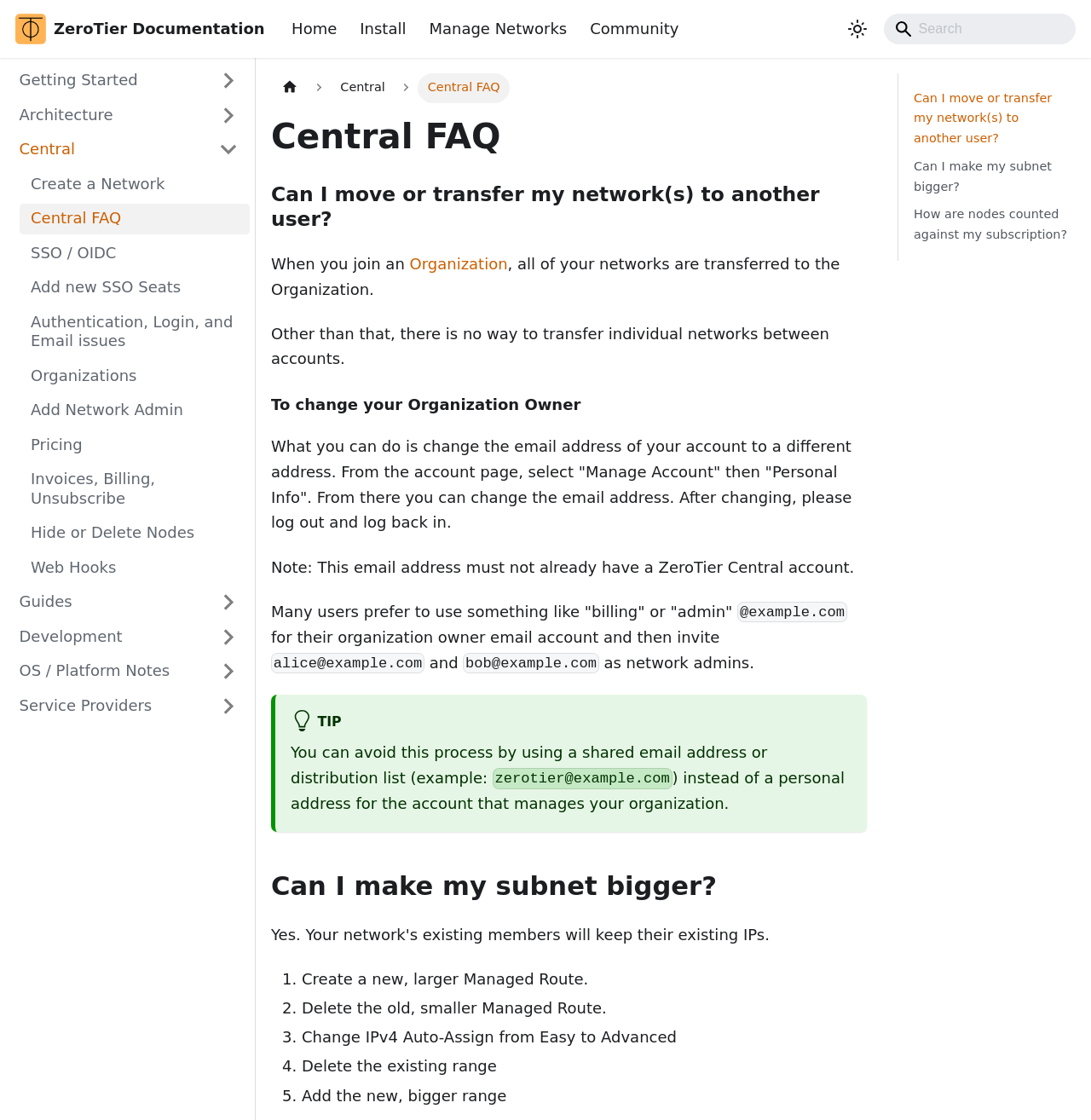Please provide a detailed answer to the question below based on the screenshot: 
What is the function of the 'Search' combobox?

The 'Search' combobox is used to search for specific topics or keywords within the ZeroTier documentation, allowing users to quickly find relevant information.